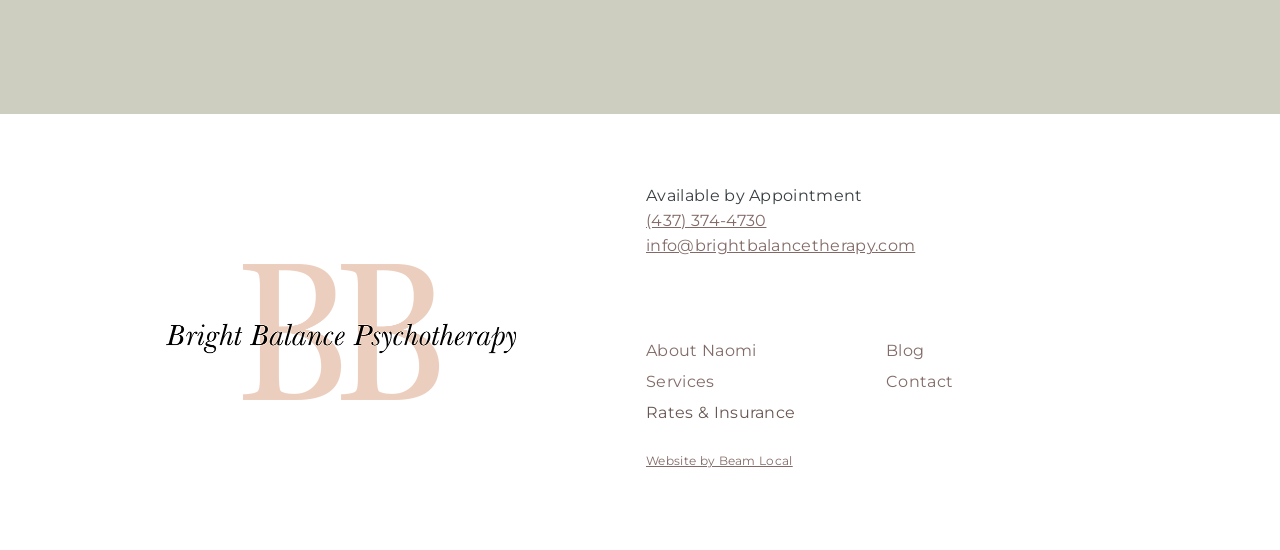What is the name of the therapist?
Based on the image, answer the question with as much detail as possible.

I found the therapist's name by looking at the link 'About Naomi' on the webpage, which suggests that Naomi is the therapist.